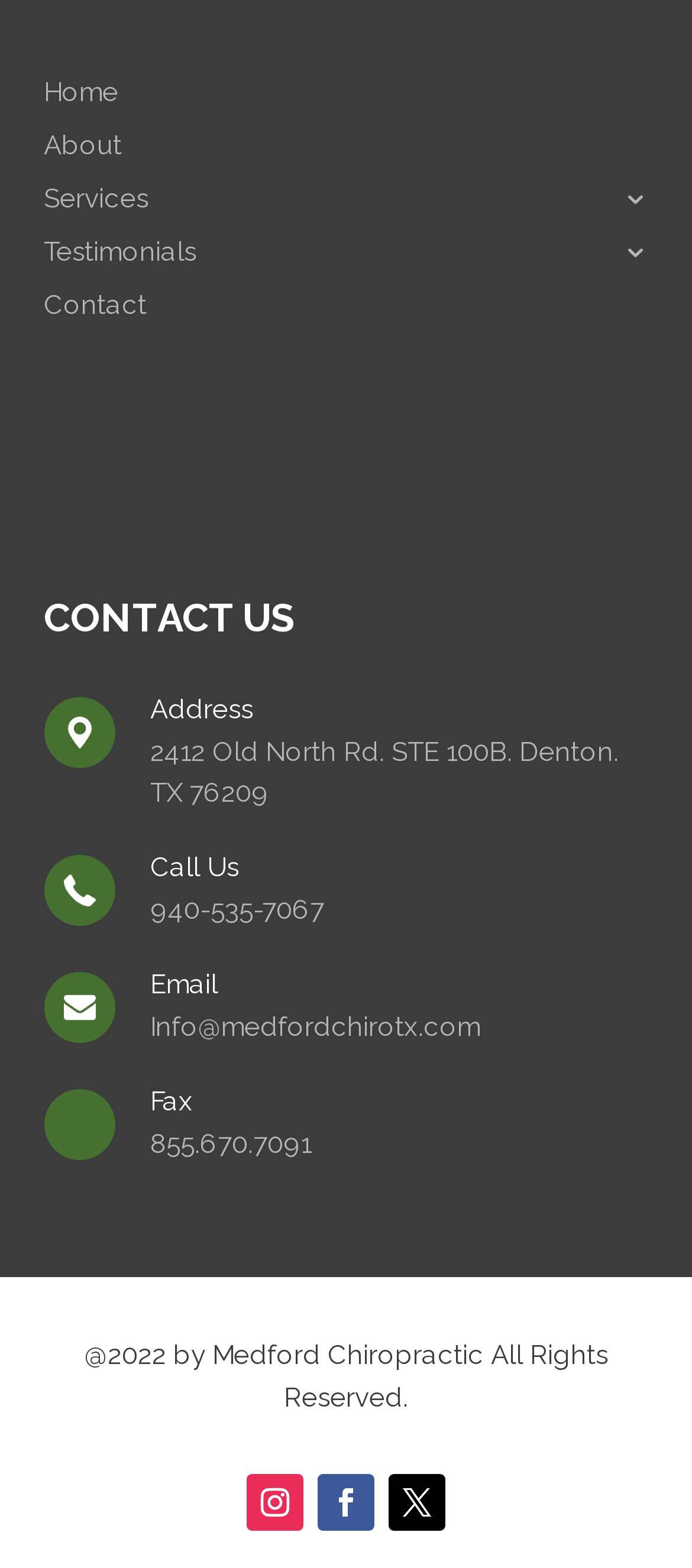Please provide the bounding box coordinates for the element that needs to be clicked to perform the instruction: "view contact information". The coordinates must consist of four float numbers between 0 and 1, formatted as [left, top, right, bottom].

[0.063, 0.187, 0.937, 0.212]